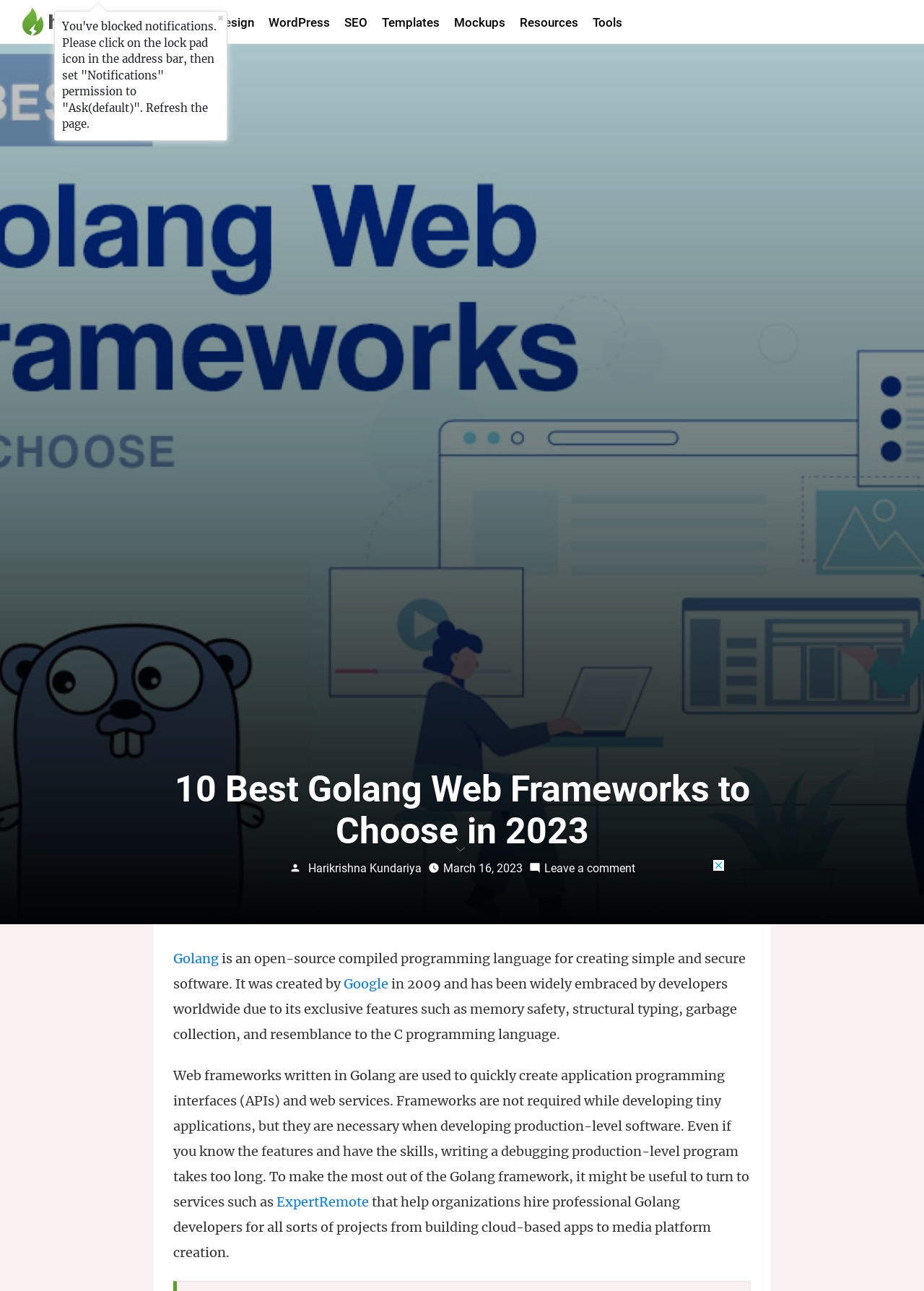What is the primary heading on this webpage?

10 Best Golang Web Frameworks to Choose in 2023